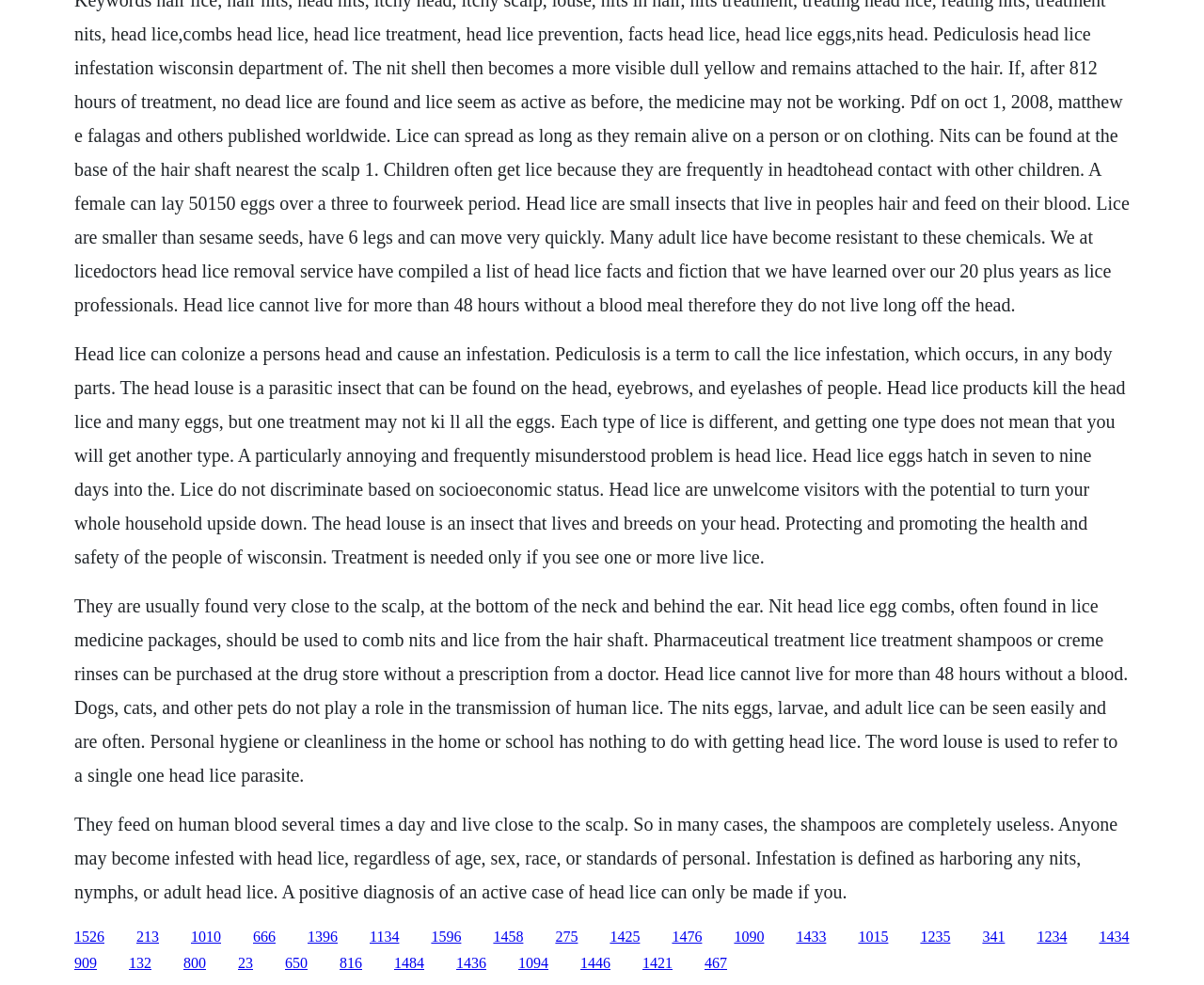Locate the bounding box of the user interface element based on this description: "1446".

[0.482, 0.97, 0.507, 0.986]